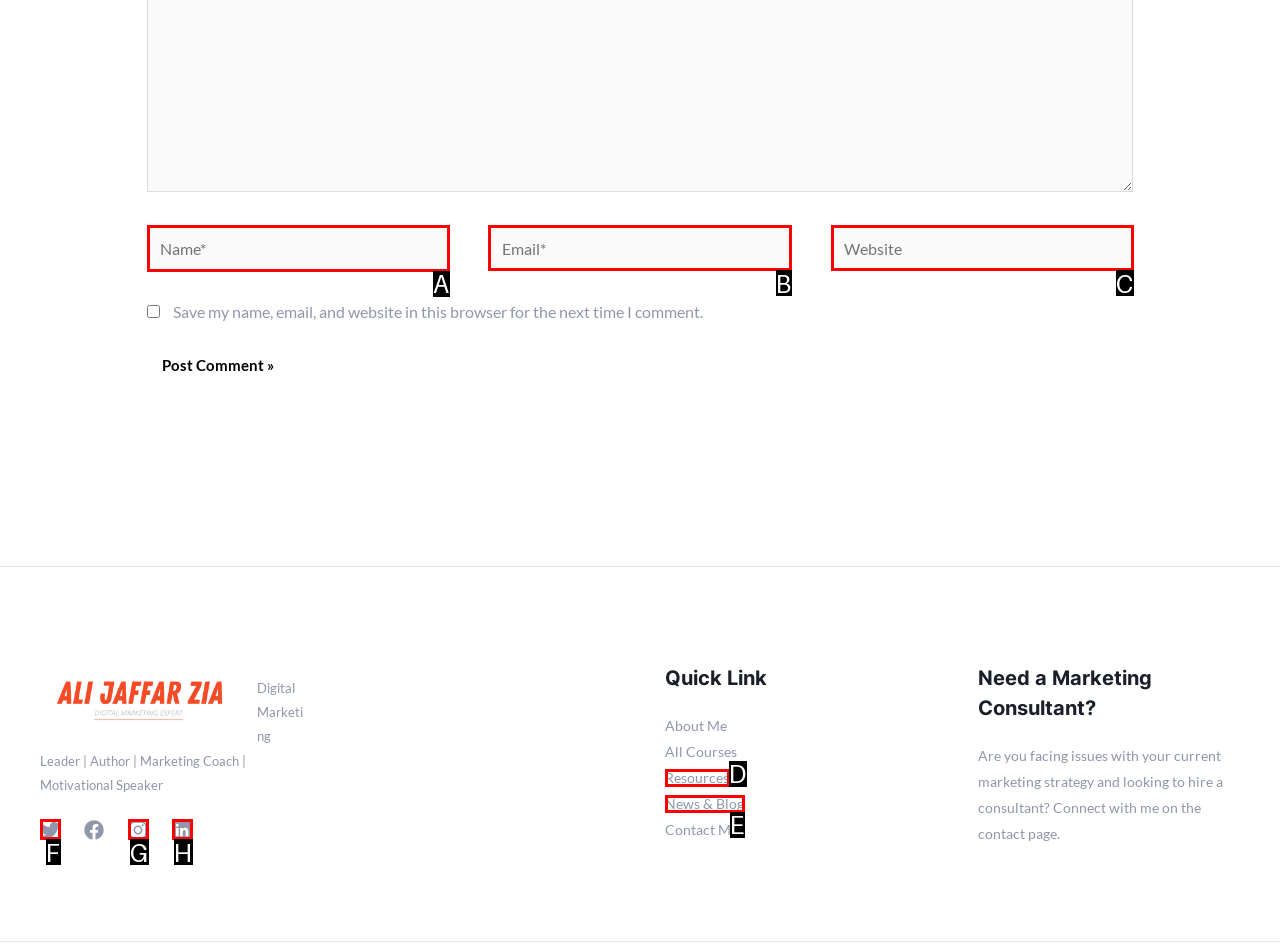Tell me which one HTML element I should click to complete the following task: Enter your name
Answer with the option's letter from the given choices directly.

A